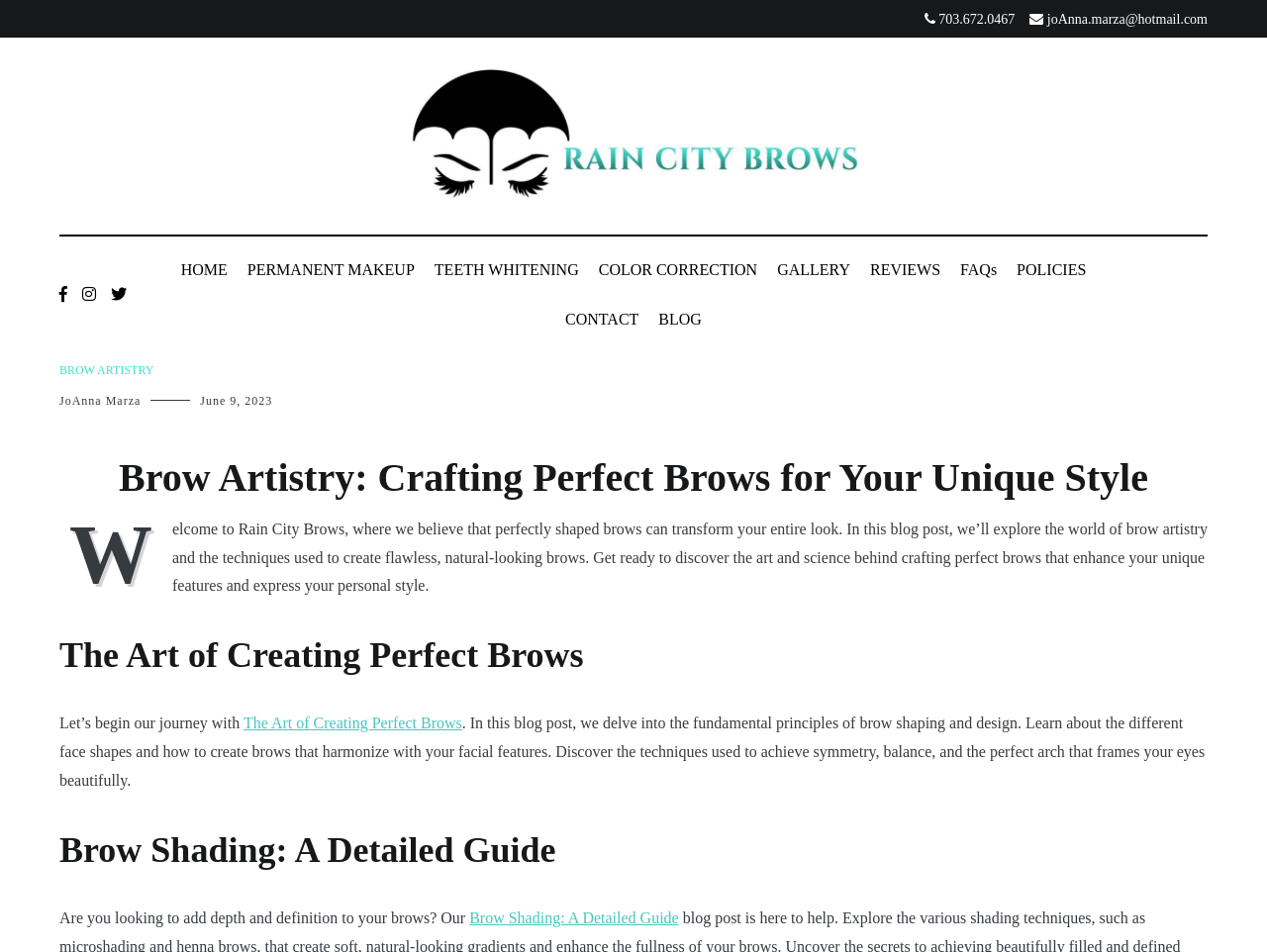Please identify the bounding box coordinates of the region to click in order to complete the task: "View the gallery". The coordinates must be four float numbers between 0 and 1, specified as [left, top, right, bottom].

[0.613, 0.259, 0.671, 0.311]